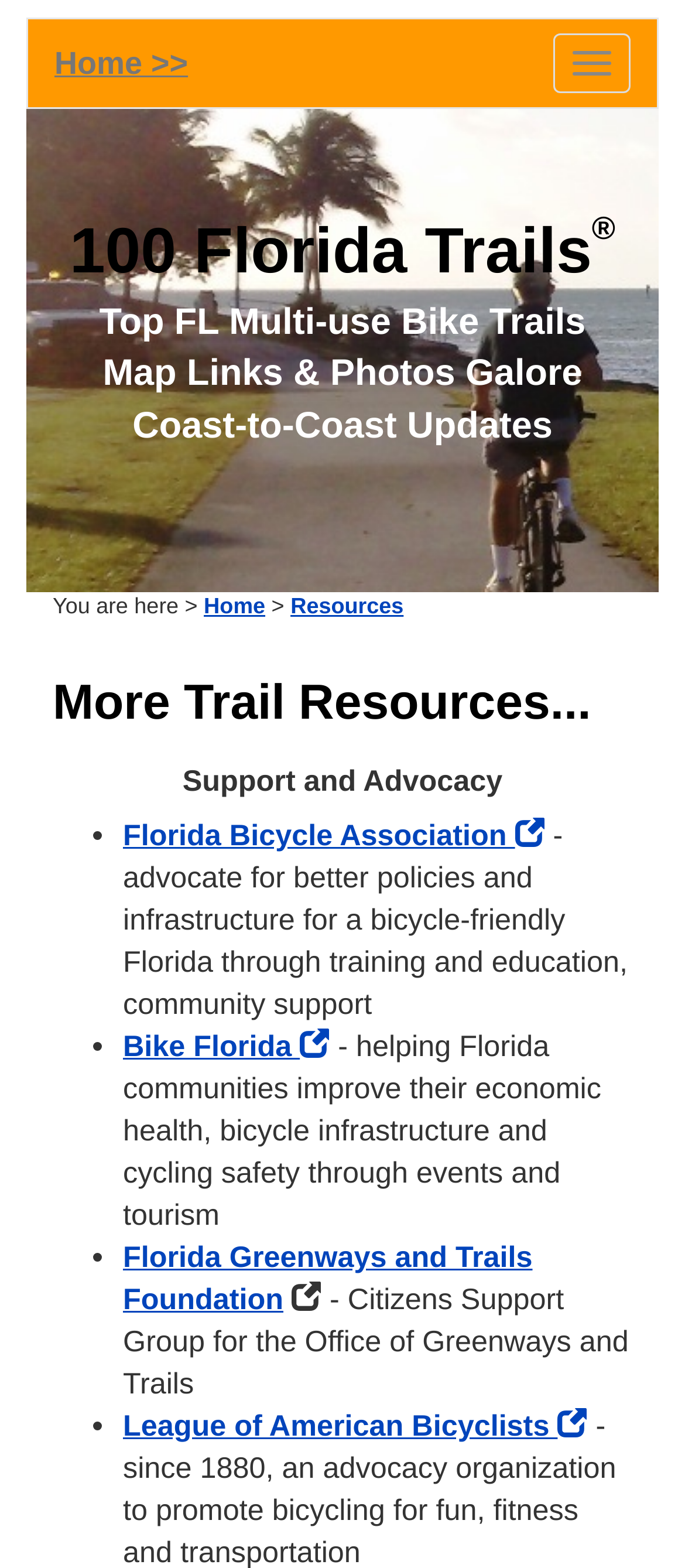Please provide the bounding box coordinates for the element that needs to be clicked to perform the instruction: "Learn about Florida Bicycle Association". The coordinates must consist of four float numbers between 0 and 1, formatted as [left, top, right, bottom].

[0.179, 0.523, 0.795, 0.544]